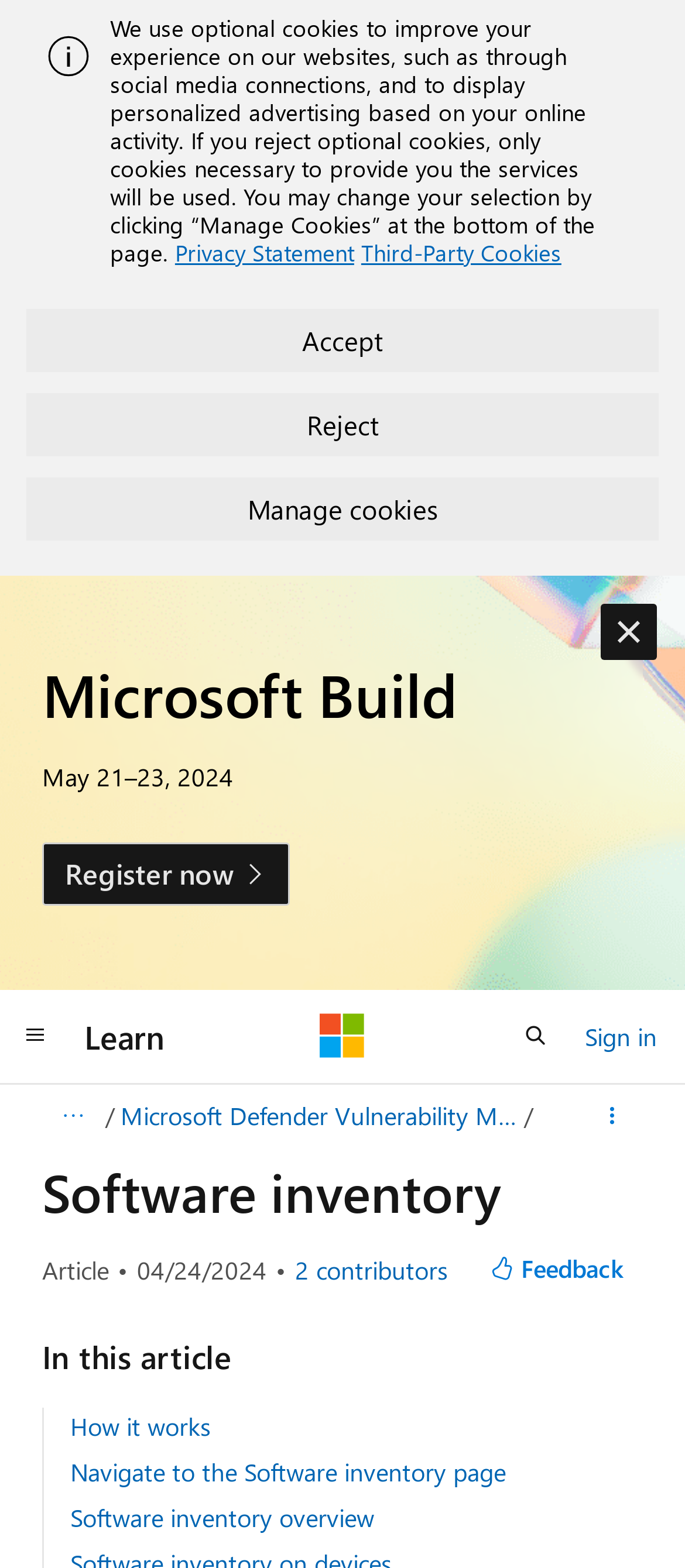Pinpoint the bounding box coordinates of the element that must be clicked to accomplish the following instruction: "View Microsoft Defender Vulnerability Management". The coordinates should be in the format of four float numbers between 0 and 1, i.e., [left, top, right, bottom].

[0.176, 0.697, 0.756, 0.726]